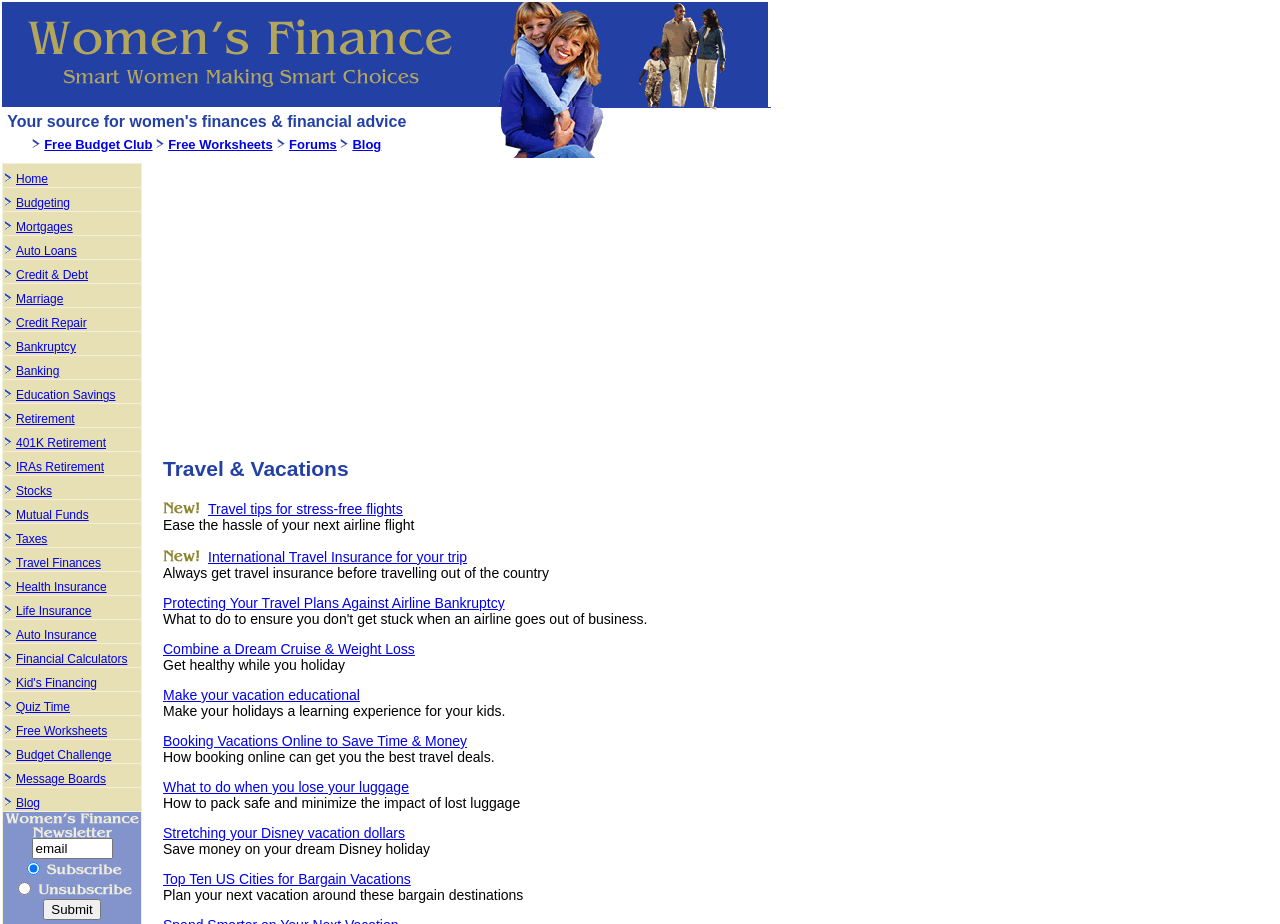Answer the question below with a single word or a brief phrase: 
What is the purpose of the 'Education Savings' section?

Financial planning